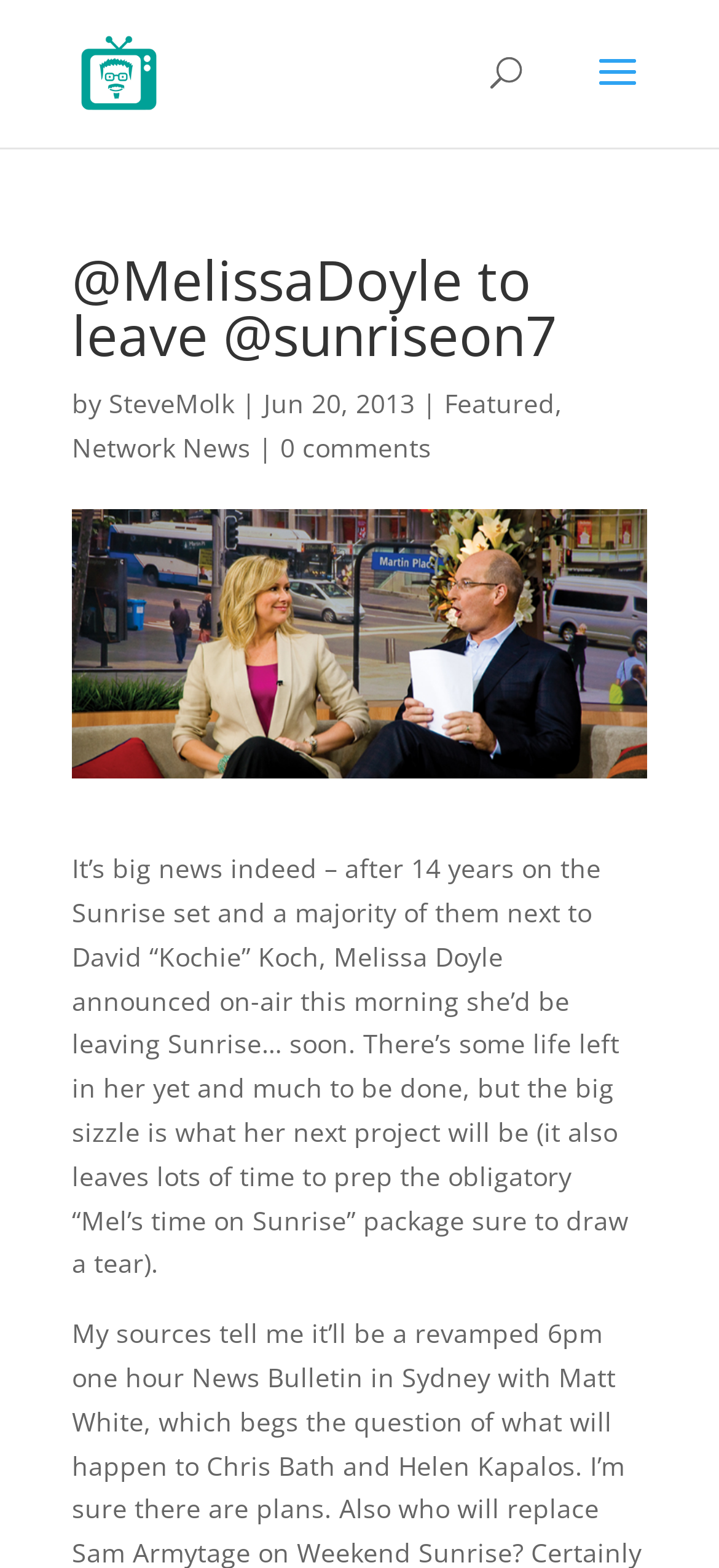Please give a short response to the question using one word or a phrase:
How many comments does the article have?

0 comments